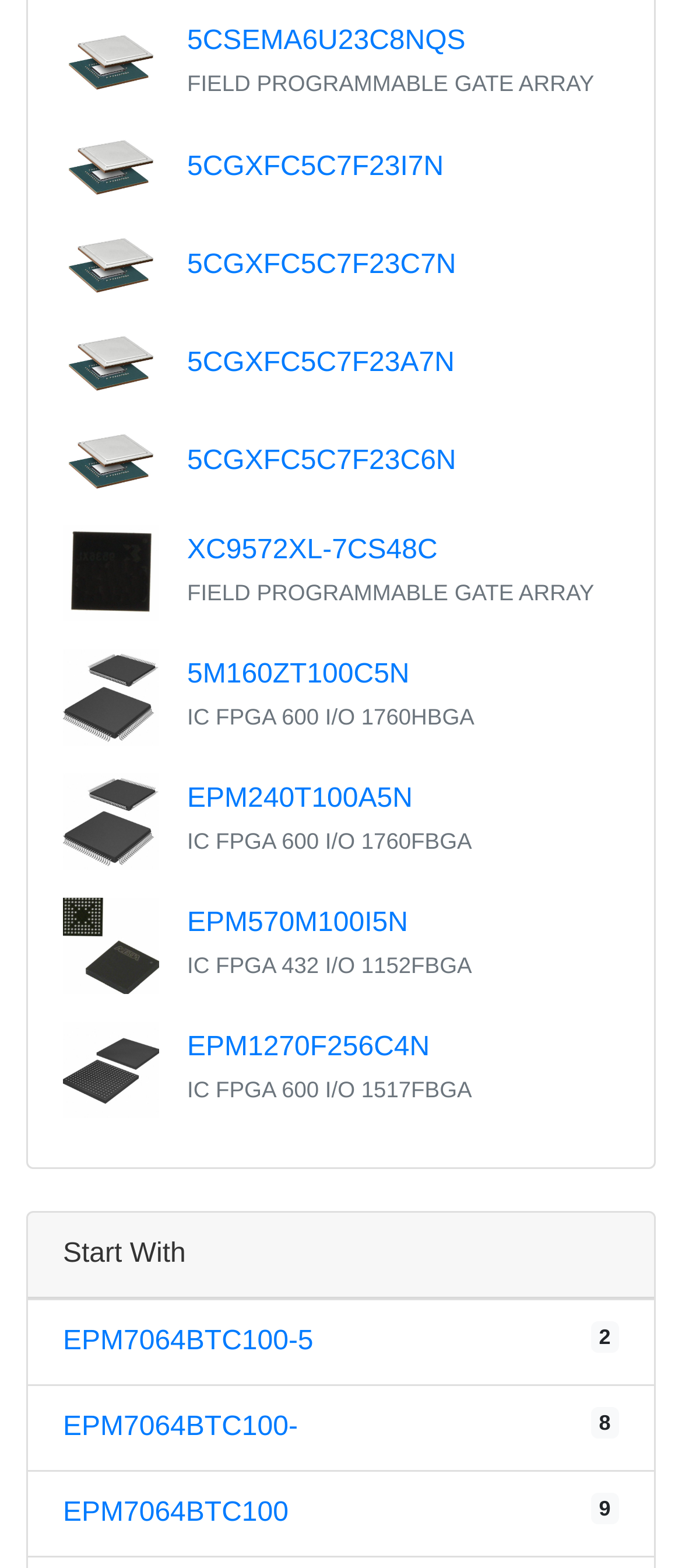Pinpoint the bounding box coordinates for the area that should be clicked to perform the following instruction: "Learn more about EPM1270F256C4N".

[0.274, 0.659, 0.63, 0.678]